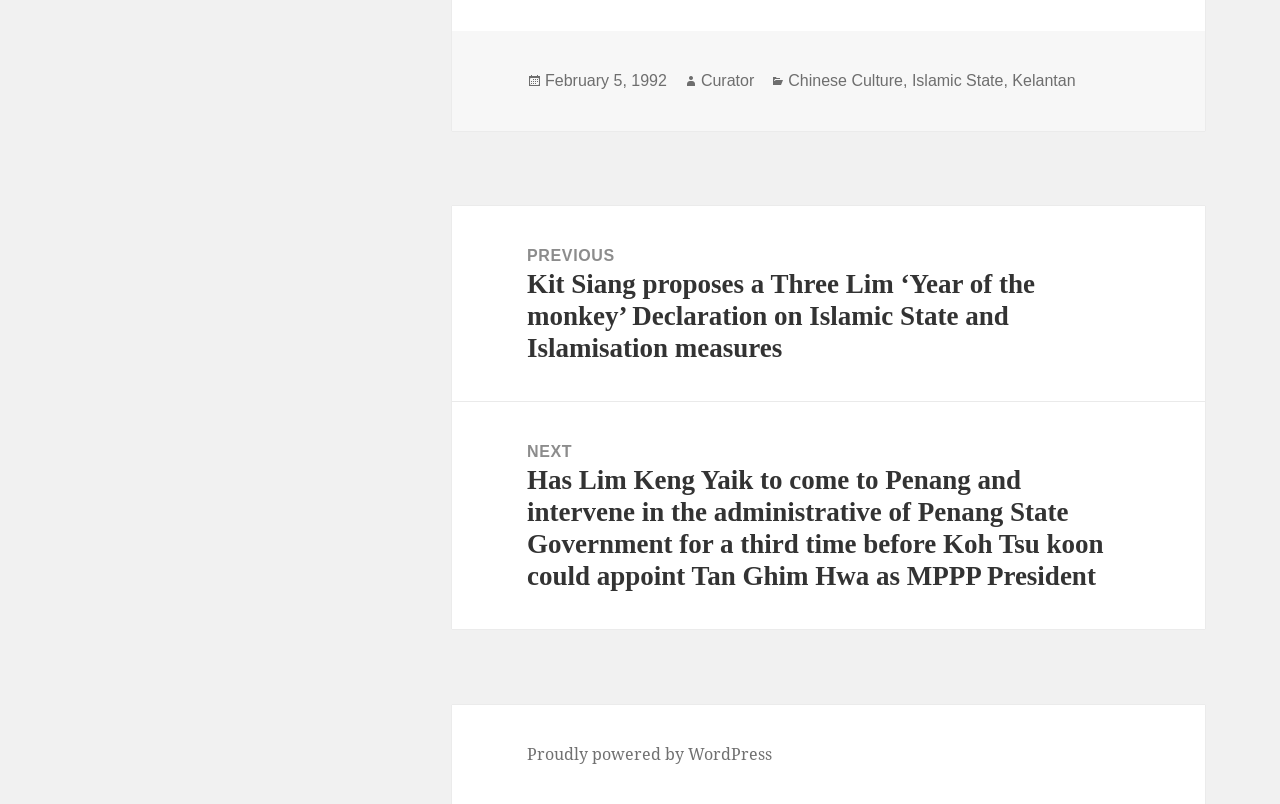Locate the bounding box coordinates of the element to click to perform the following action: 'Visit the post from February 5, 1992'. The coordinates should be given as four float values between 0 and 1, in the form of [left, top, right, bottom].

[0.426, 0.089, 0.521, 0.112]